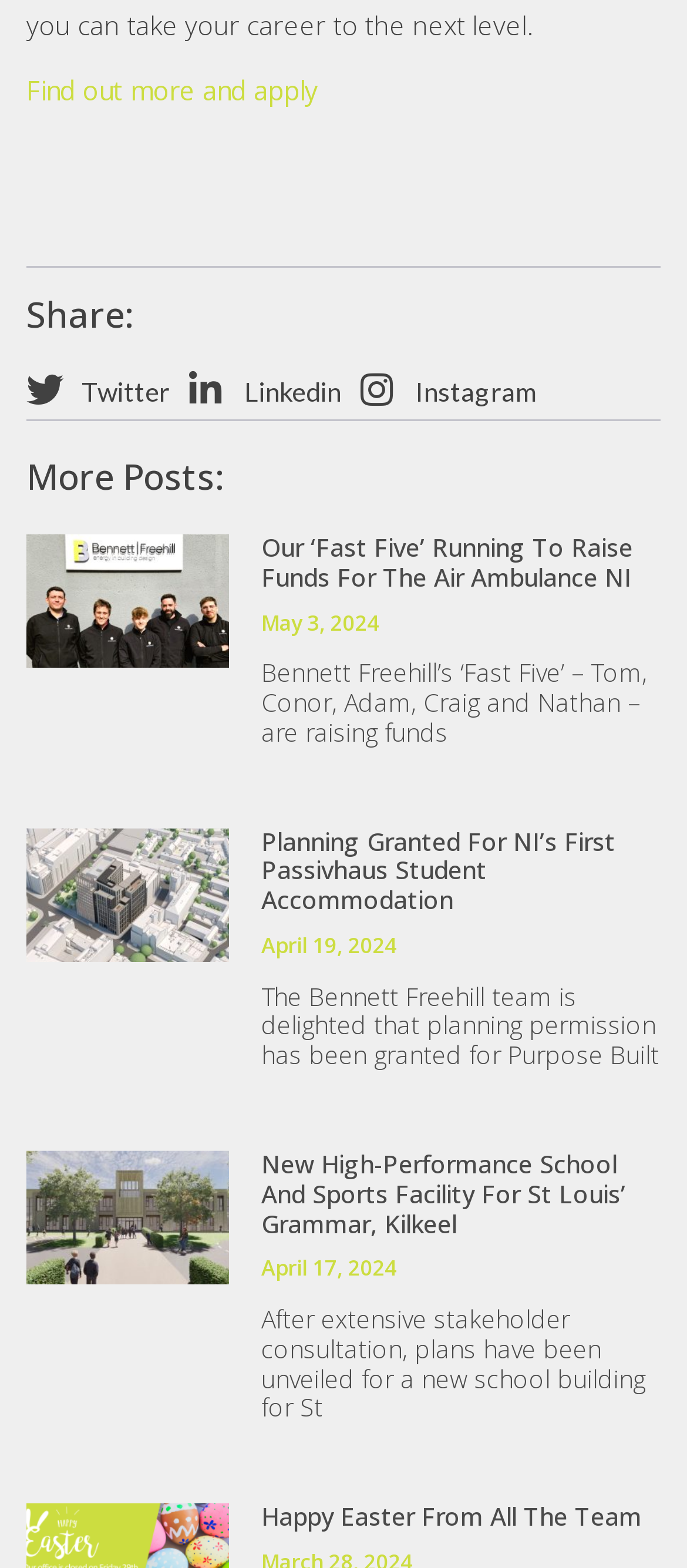Determine the bounding box for the HTML element described here: "Twitter". The coordinates should be given as [left, top, right, bottom] with each number being a float between 0 and 1.

[0.038, 0.237, 0.247, 0.262]